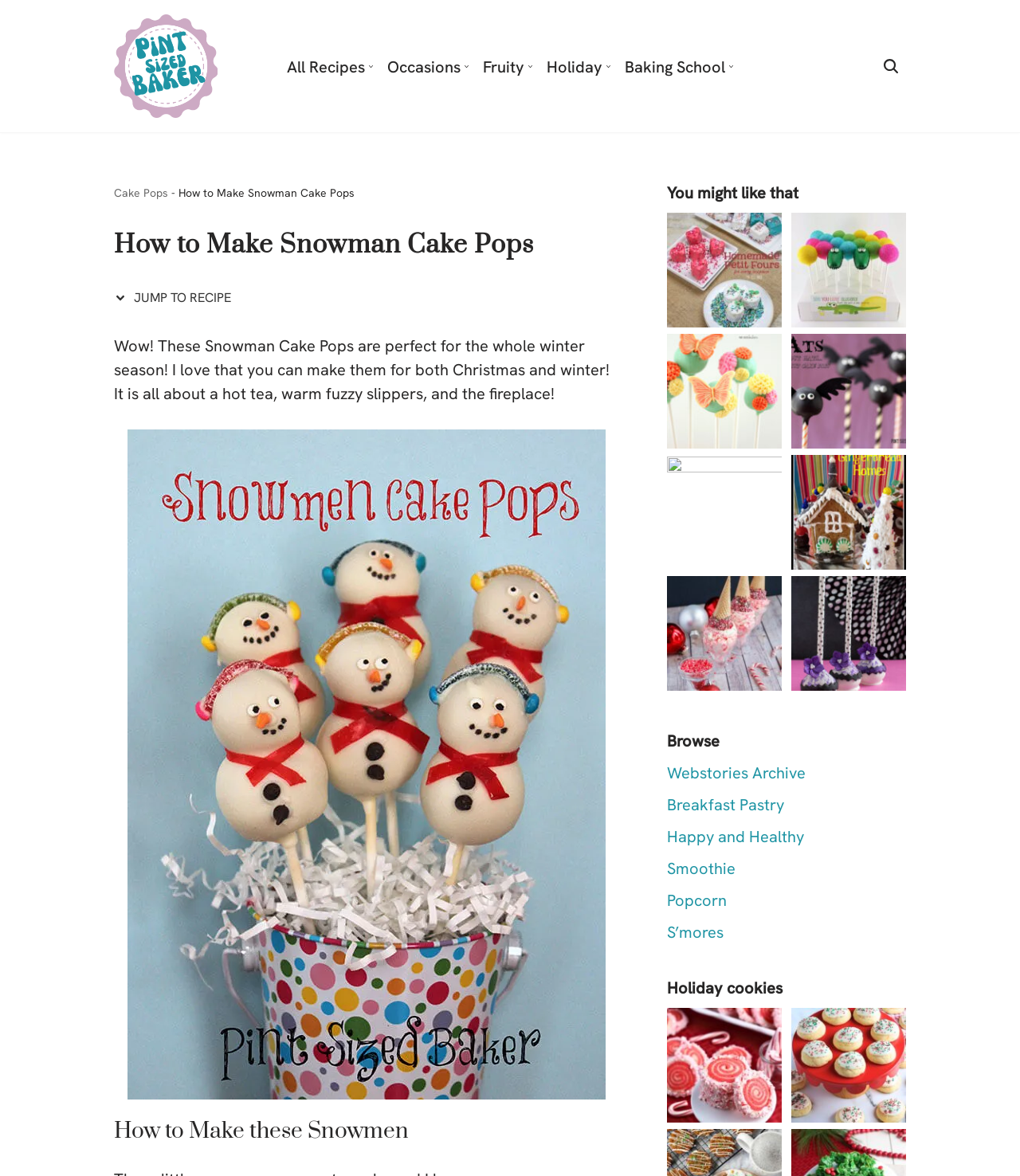Highlight the bounding box coordinates of the region I should click on to meet the following instruction: "Jump to the recipe".

[0.112, 0.236, 0.234, 0.27]